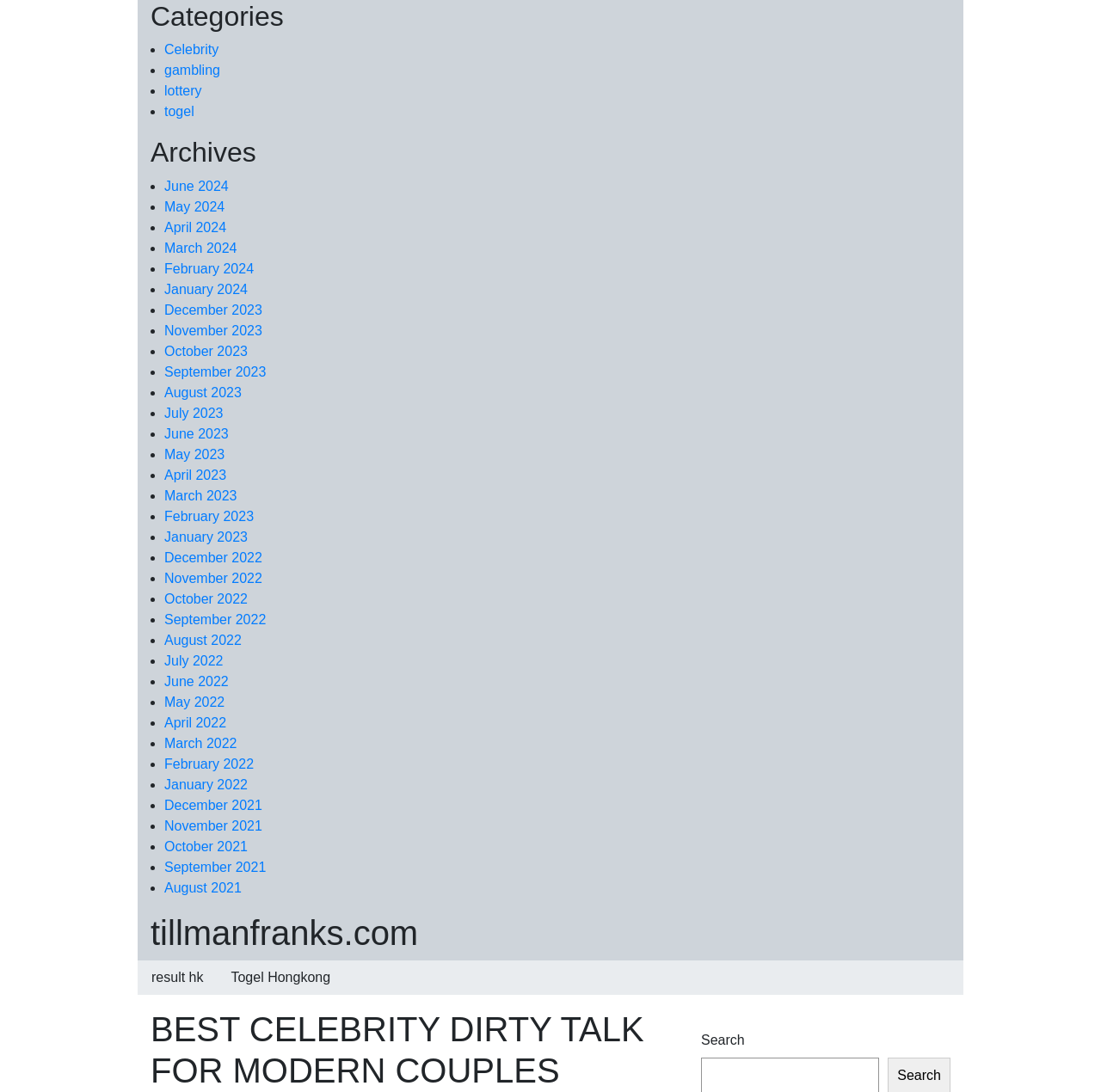Please provide a brief answer to the question using only one word or phrase: 
What is the first category listed?

Celebrity